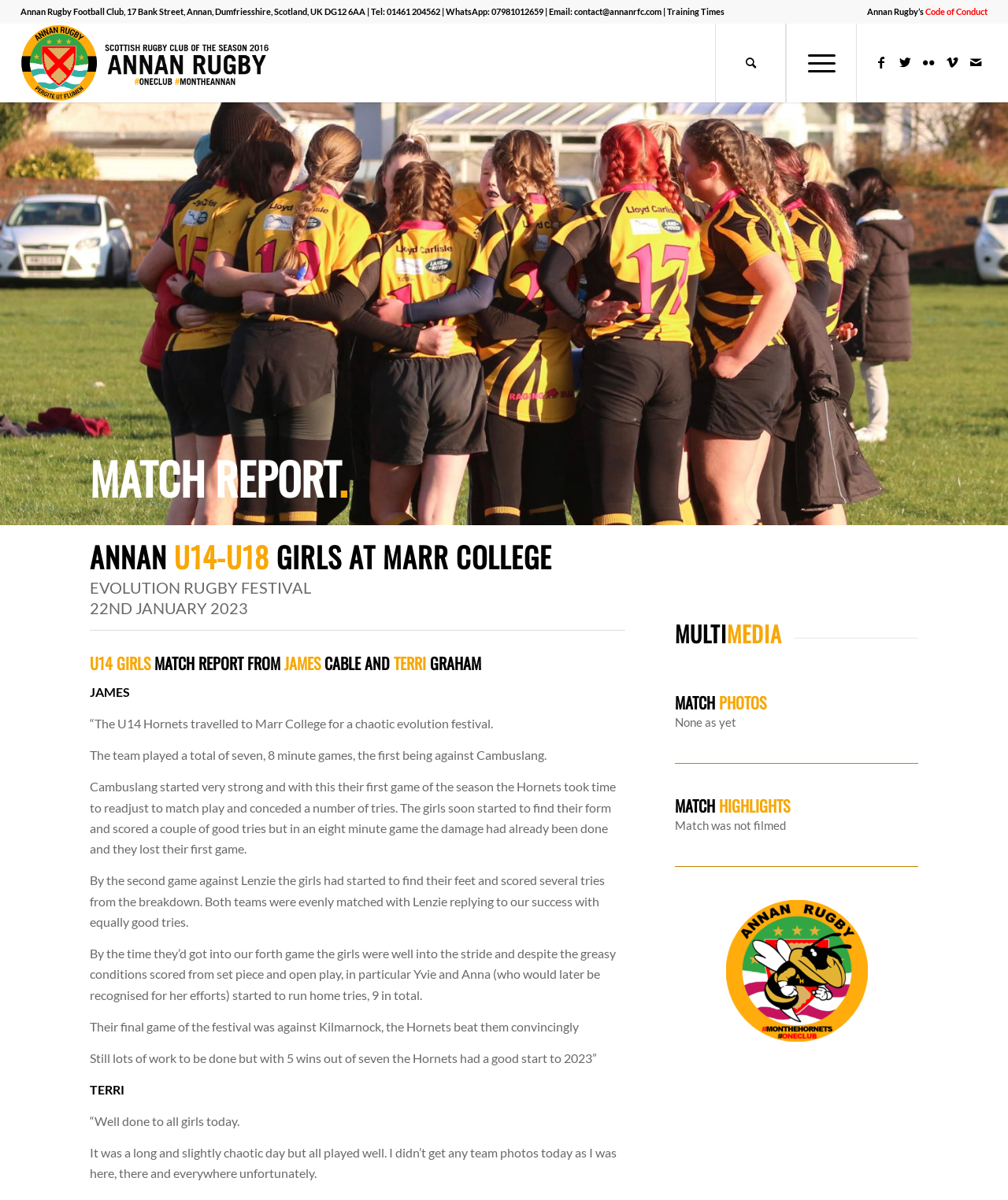Determine the bounding box coordinates of the clickable element to achieve the following action: 'View the 'Disclaimer' page'. Provide the coordinates as four float values between 0 and 1, formatted as [left, top, right, bottom].

None